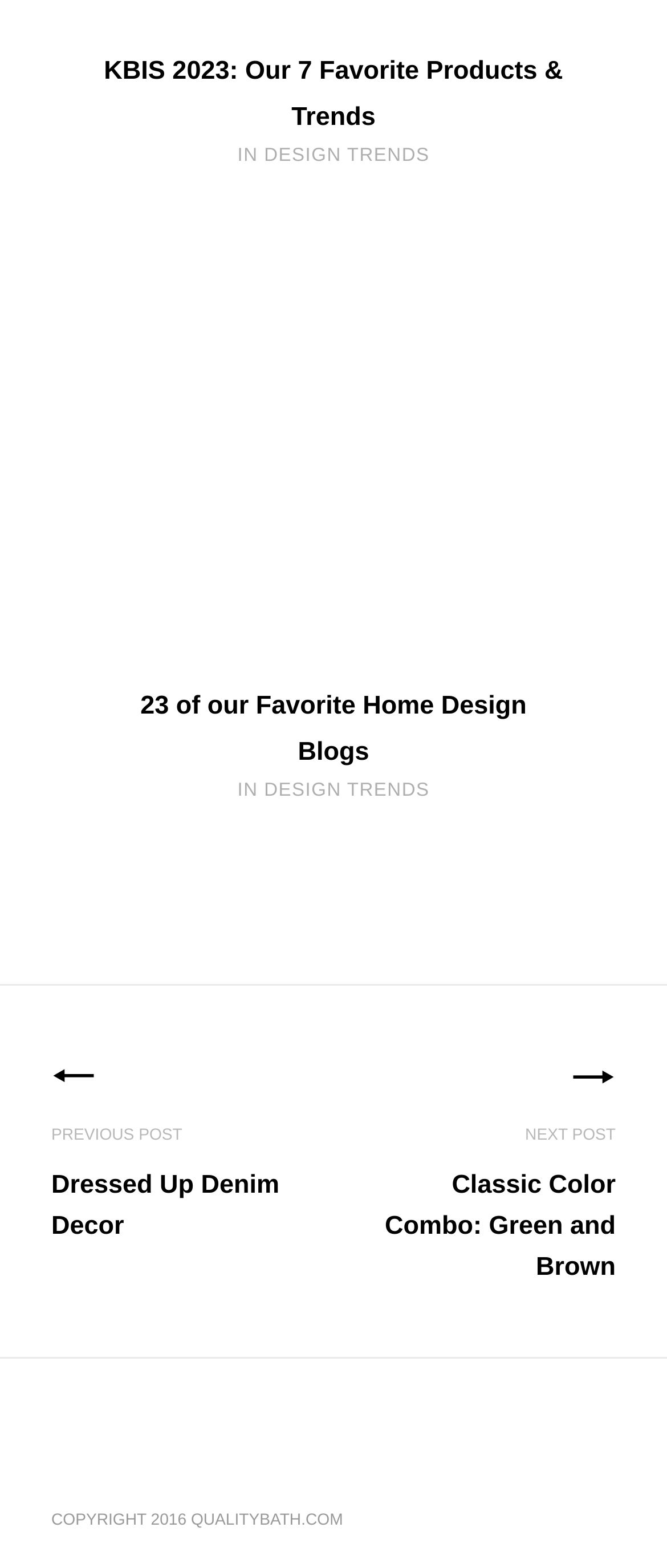Please determine the bounding box coordinates for the element with the description: "name="email" placeholder="email@example.com"".

None